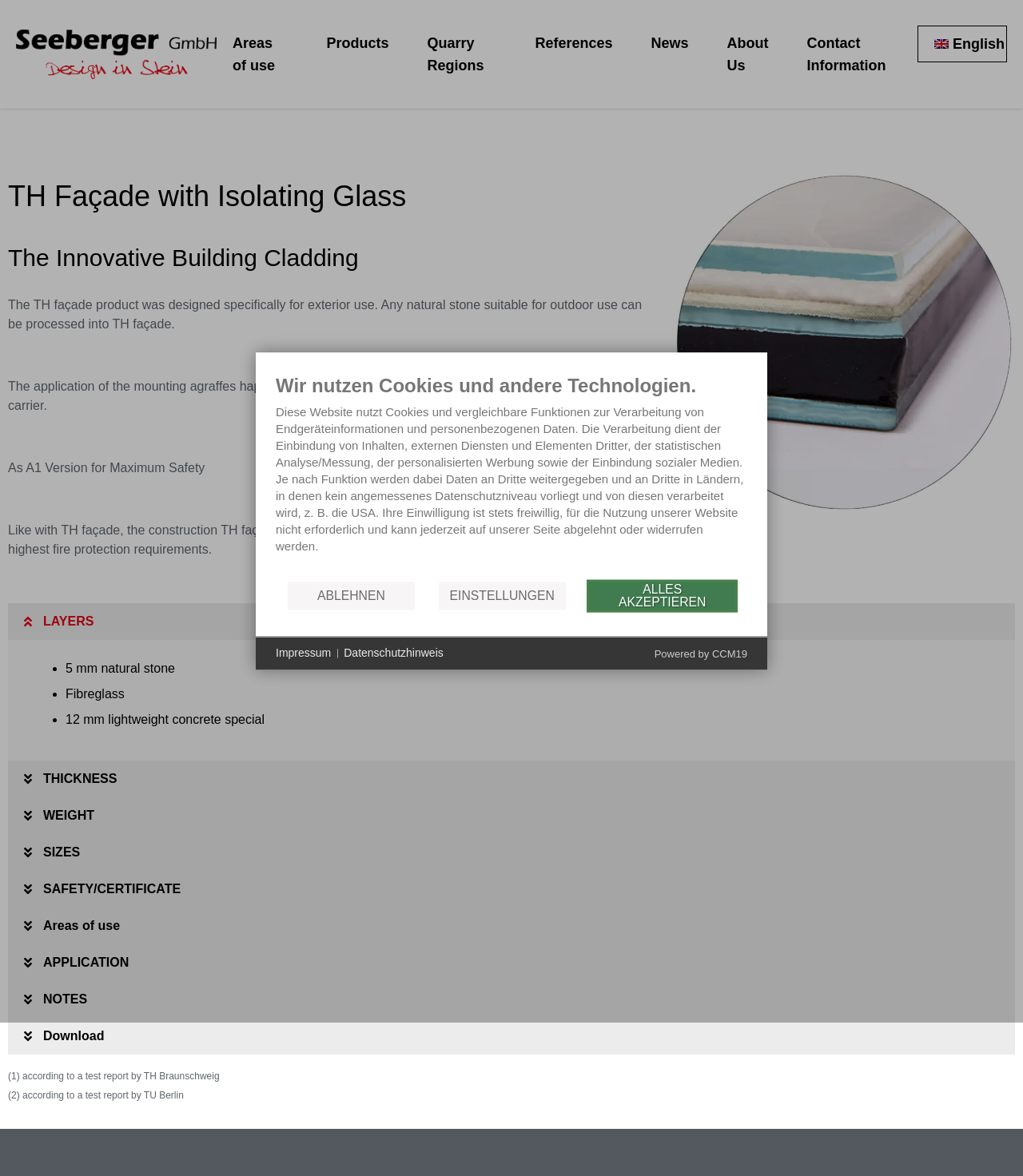Specify the bounding box coordinates of the element's area that should be clicked to execute the given instruction: "Click the 'Areas of use' link". The coordinates should be four float numbers between 0 and 1, i.e., [left, top, right, bottom].

[0.227, 0.022, 0.282, 0.071]